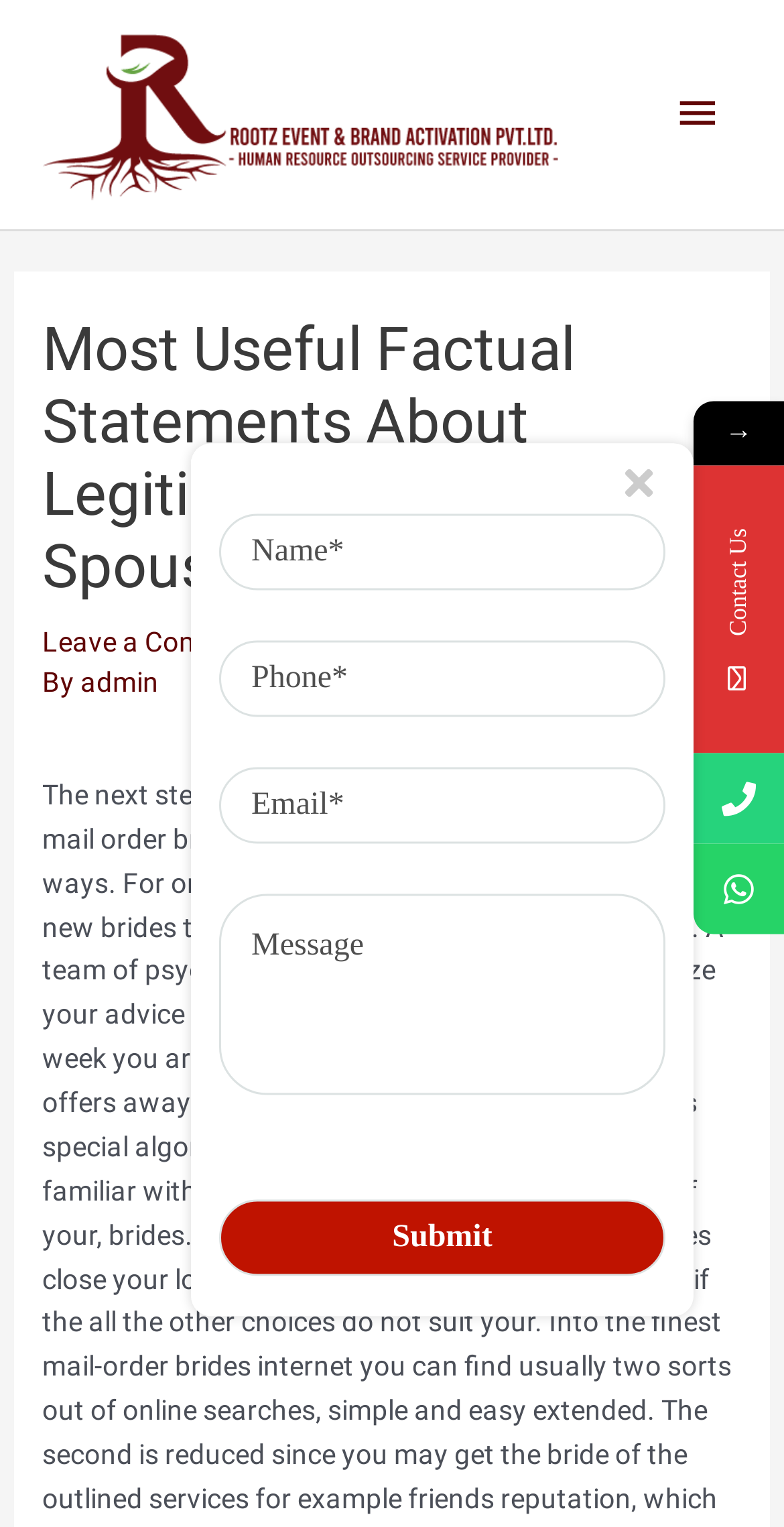Give a succinct answer to this question in a single word or phrase: 
What is the purpose of the mail order brides websites?

To find a spouse